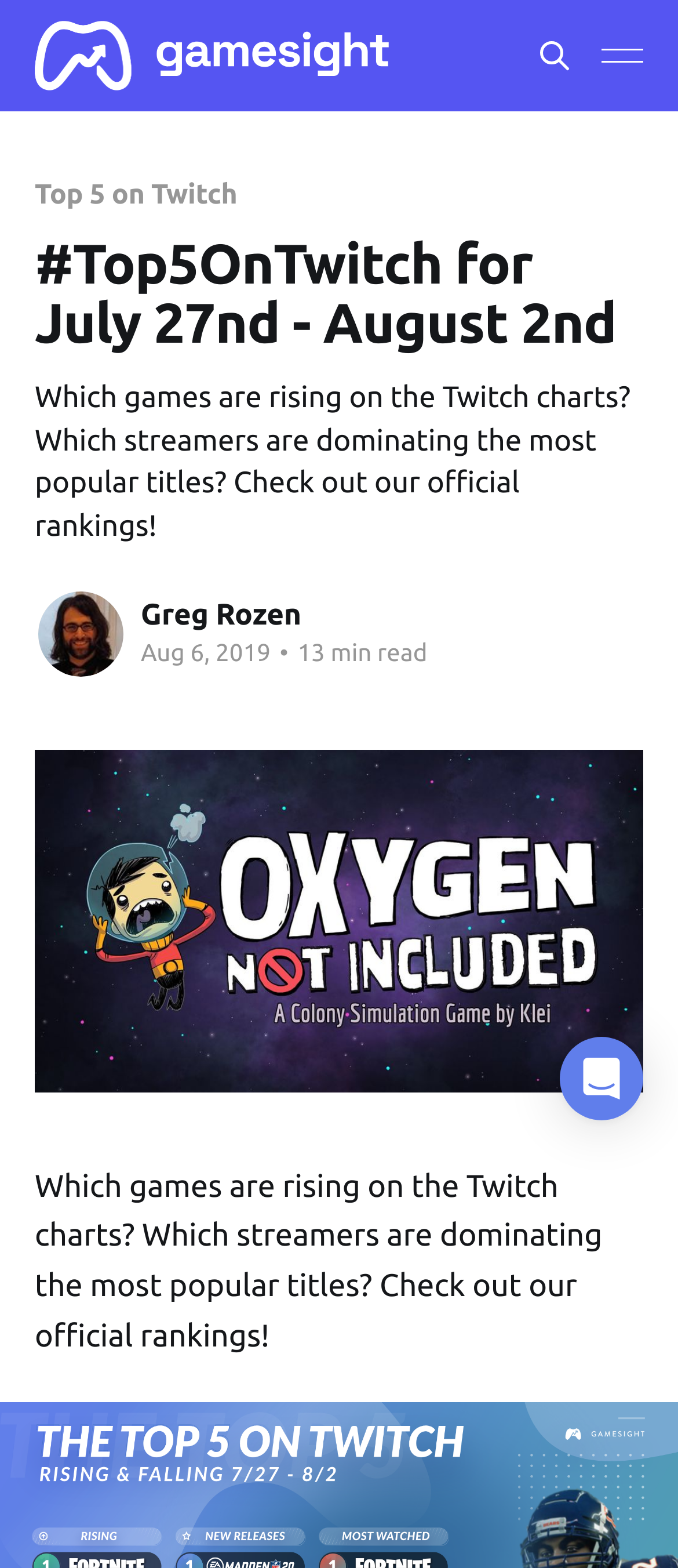How long does it take to read the article about the top 5 on Twitch?
Please provide a comprehensive answer to the question based on the webpage screenshot.

I found the answer by looking at the StaticText element that contains the text '13 min read' which is a sibling element of the link 'Greg Rozen'.